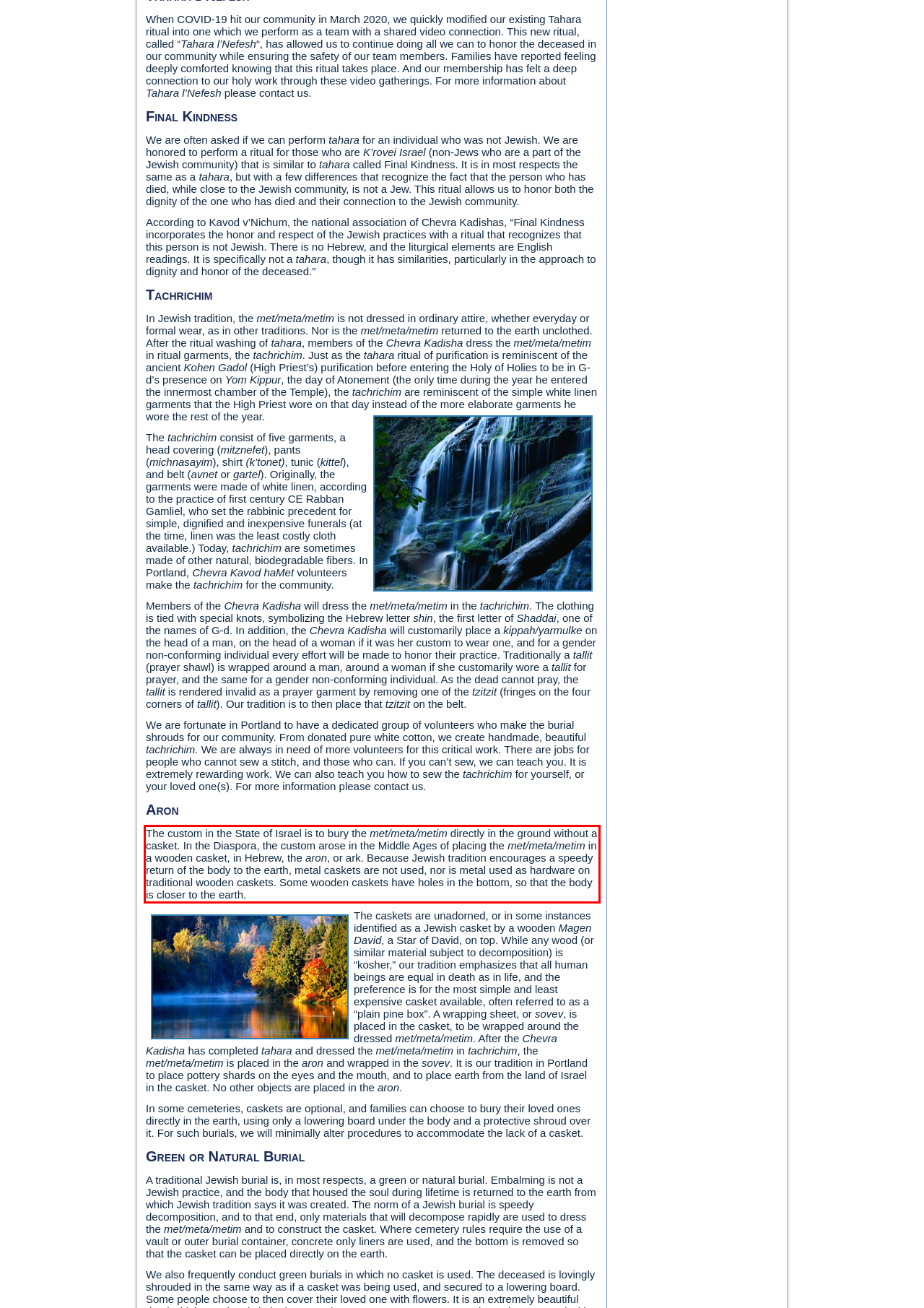Please examine the webpage screenshot and extract the text within the red bounding box using OCR.

The custom in the State of Israel is to bury the met/meta/metim directly in the ground without a casket. In the Diaspora, the custom arose in the Middle Ages of placing the met/meta/metim in a wooden casket, in Hebrew, the aron, or ark. Because Jewish tradition encourages a speedy return of the body to the earth, metal caskets are not used, nor is metal used as hardware on traditional wooden caskets. Some wooden caskets have holes in the bottom, so that the body is closer to the earth.